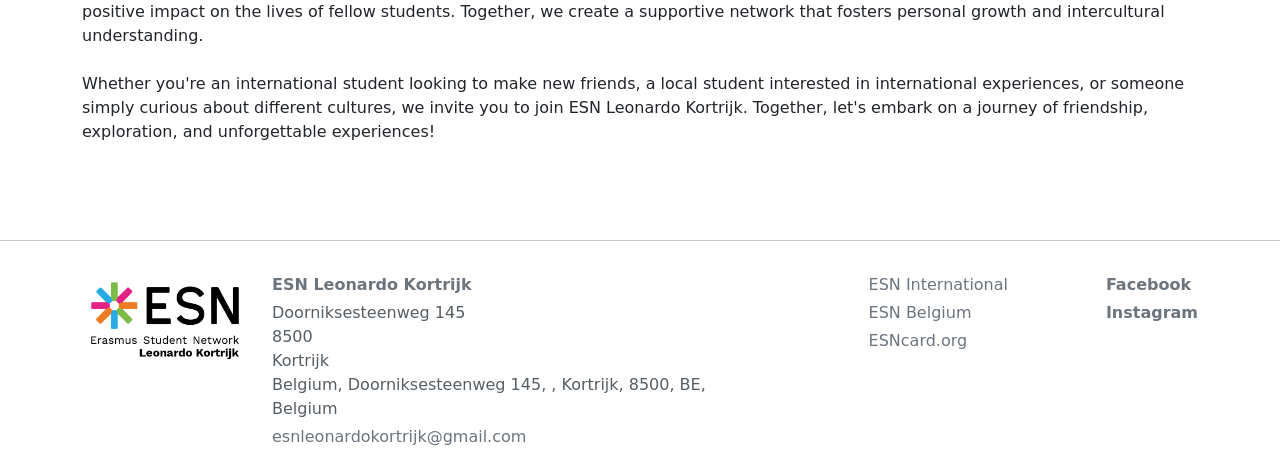What social media platforms does ESN Leonardo Kortrijk have? From the image, respond with a single word or brief phrase.

Facebook and Instagram